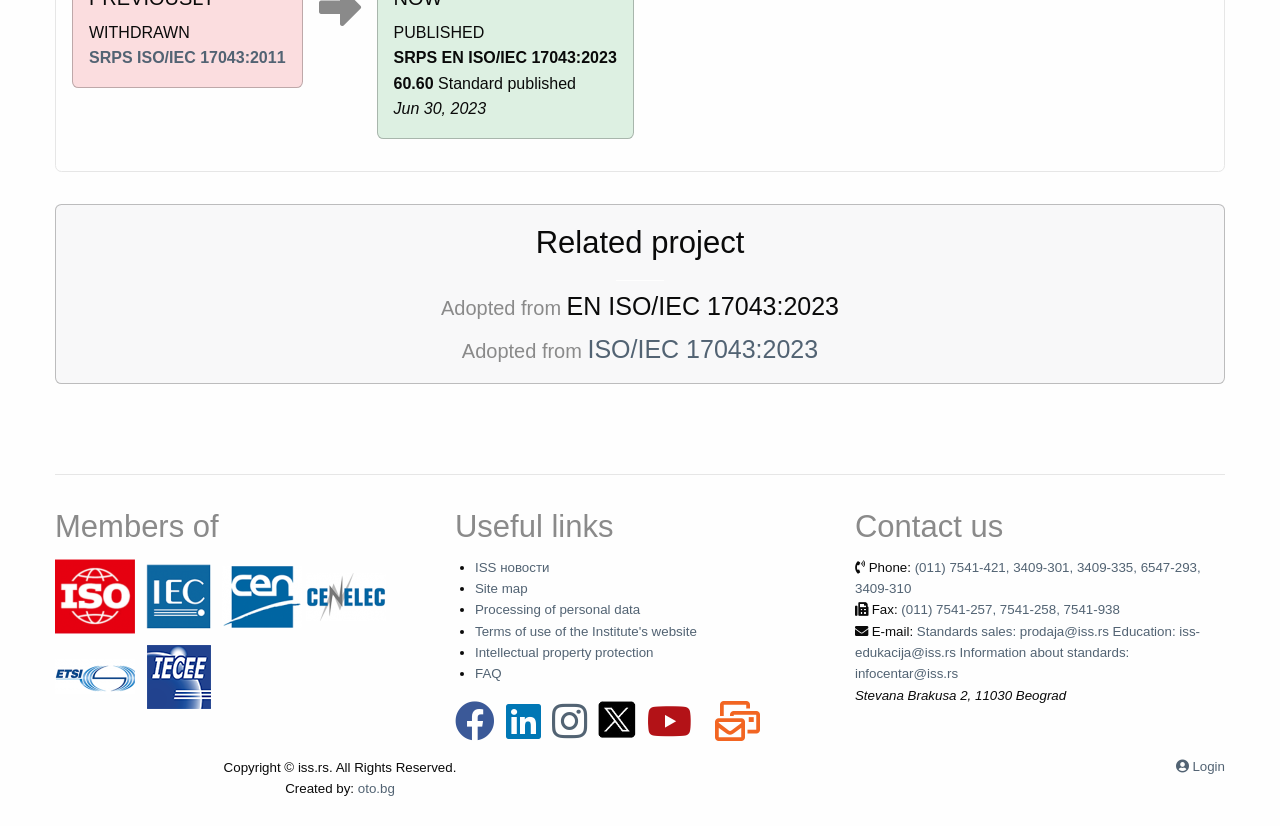Based on the image, please elaborate on the answer to the following question:
What is the phone number of the institute?

I found the answer by looking at the link next to the StaticText element with the text 'Phone:'.